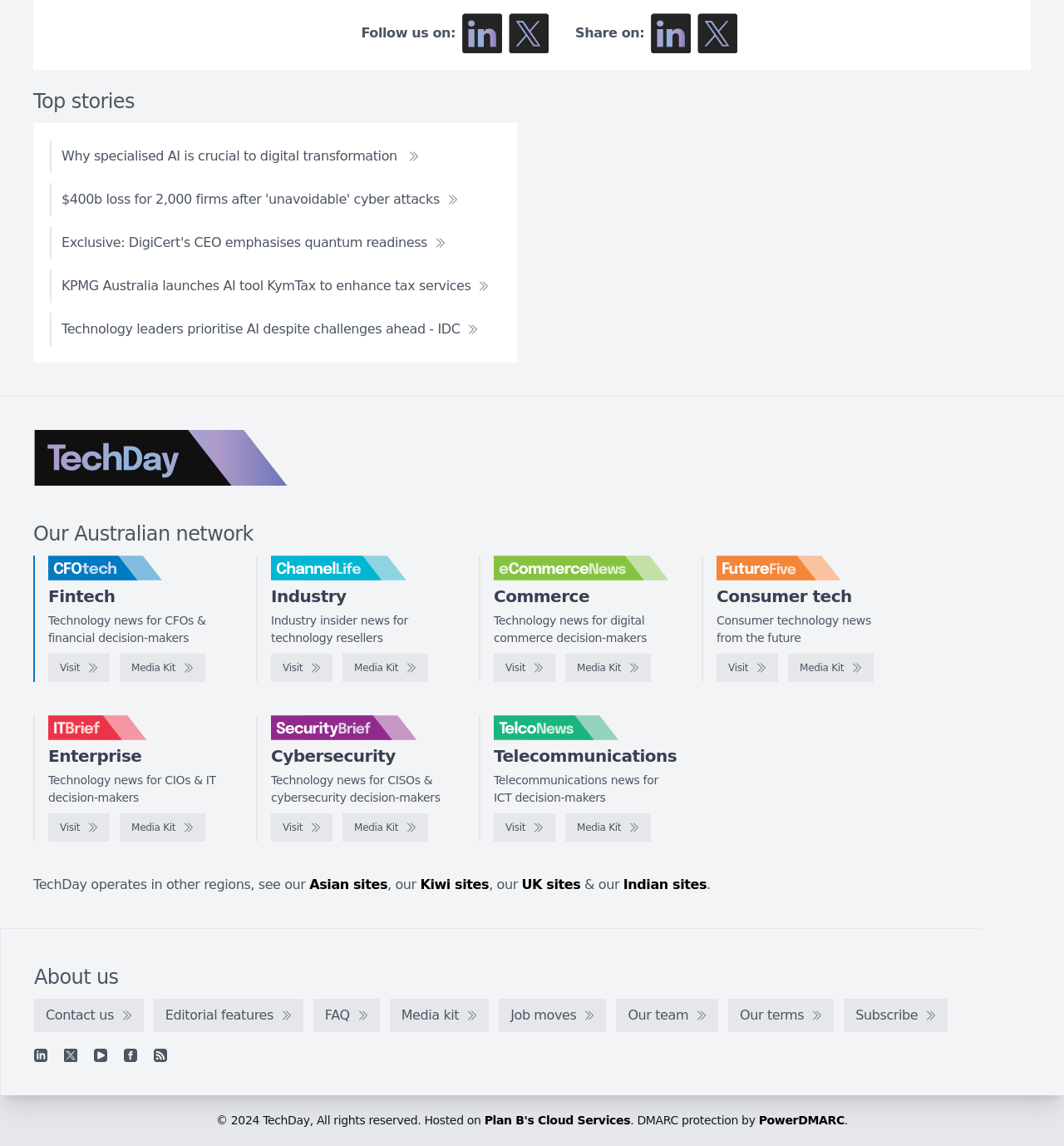Find the bounding box coordinates for the HTML element described in this sentence: "Visit". Provide the coordinates as four float numbers between 0 and 1, in the format [left, top, right, bottom].

[0.464, 0.71, 0.522, 0.734]